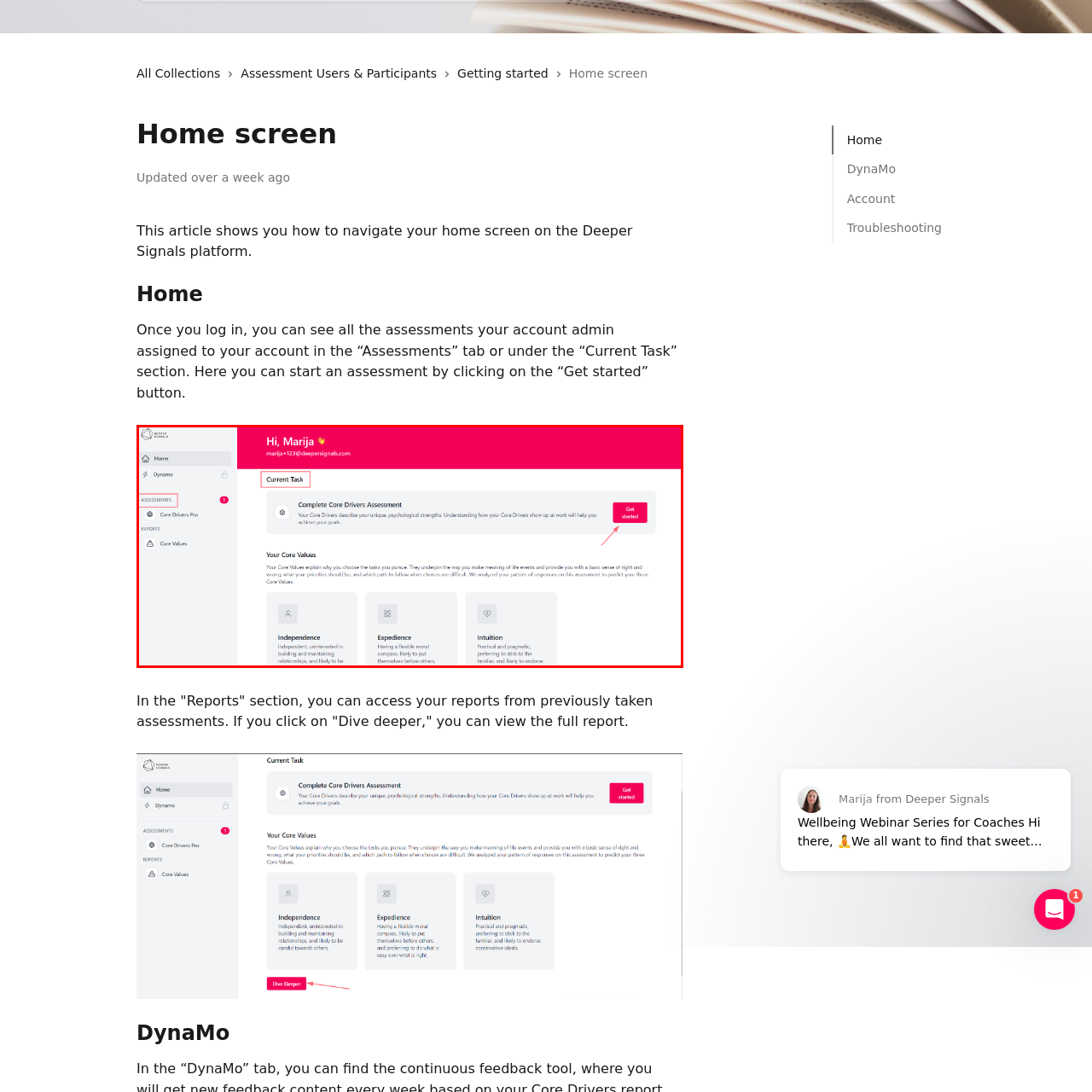What is the purpose of the 'Core Drivers Assessment'?
Focus on the red-bounded area of the image and reply with one word or a short phrase.

To recognize core drivers at work